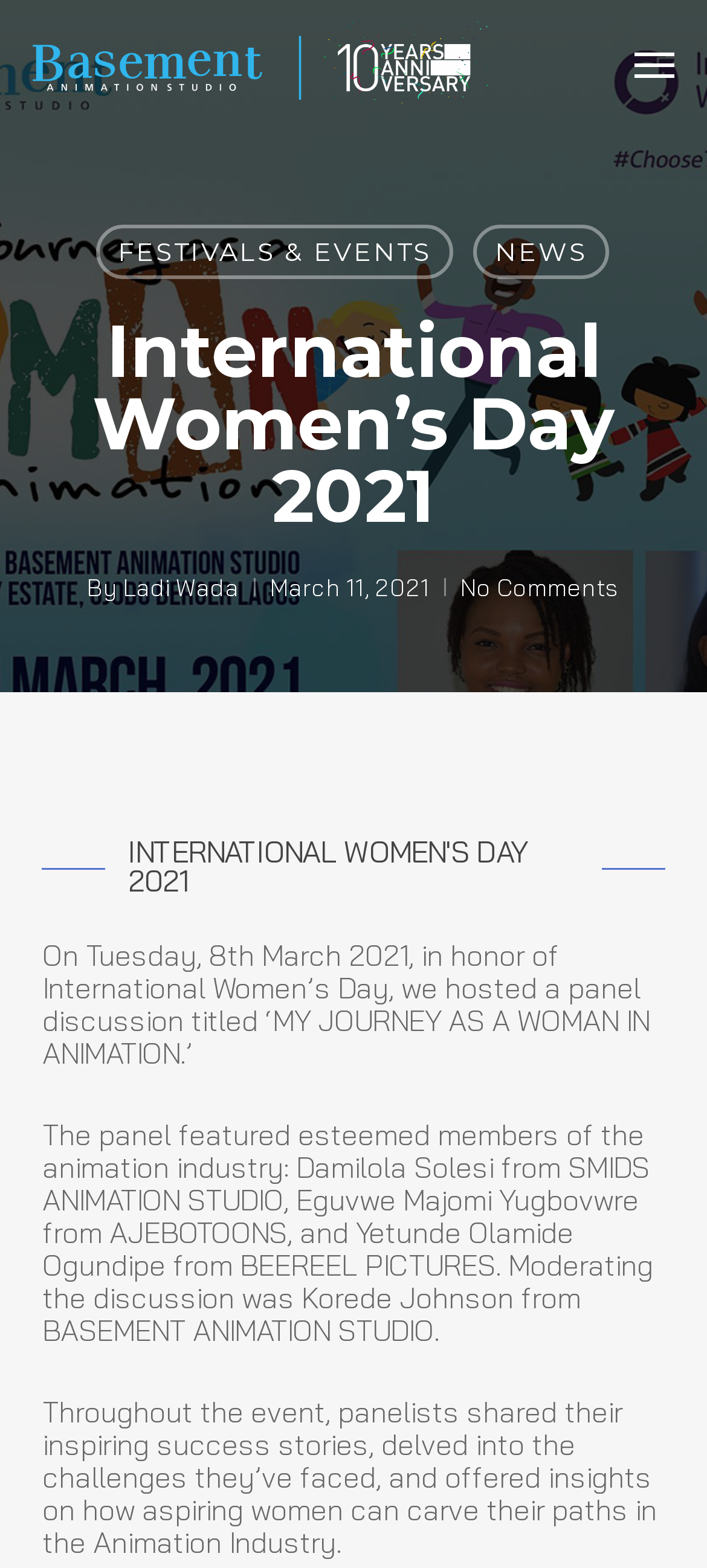Create a detailed summary of all the visual and textual information on the webpage.

The webpage is dedicated to International Women's Day 2021, hosted by Basement Animation. At the top left, there is a logo of Basement Animation, which is a link, accompanied by two identical images. On the top right, there is a navigation menu button. 

Below the logo, there are three main navigation links: "FESTIVALS & EVENTS" and "NEWS", which are positioned side by side, with "FESTIVALS & EVENTS" on the left and "NEWS" on the right. 

The main content of the webpage is an article about International Women's Day 2021. The title "International Women’s Day 2021" is a heading that spans almost the entire width of the page. Below the title, there is a byline "By Ladi Wada" and a date "March 11, 2021". 

Further down, there is a link "No Comments" on the right side. The main article content starts with a heading "INTERNATIONAL WOMEN'S DAY 2021" in a smaller font size. The article describes a panel discussion event hosted by Basement Animation, featuring esteemed members of the animation industry. The event details are divided into three paragraphs, which provide information about the panelists, the discussion, and the insights shared during the event.